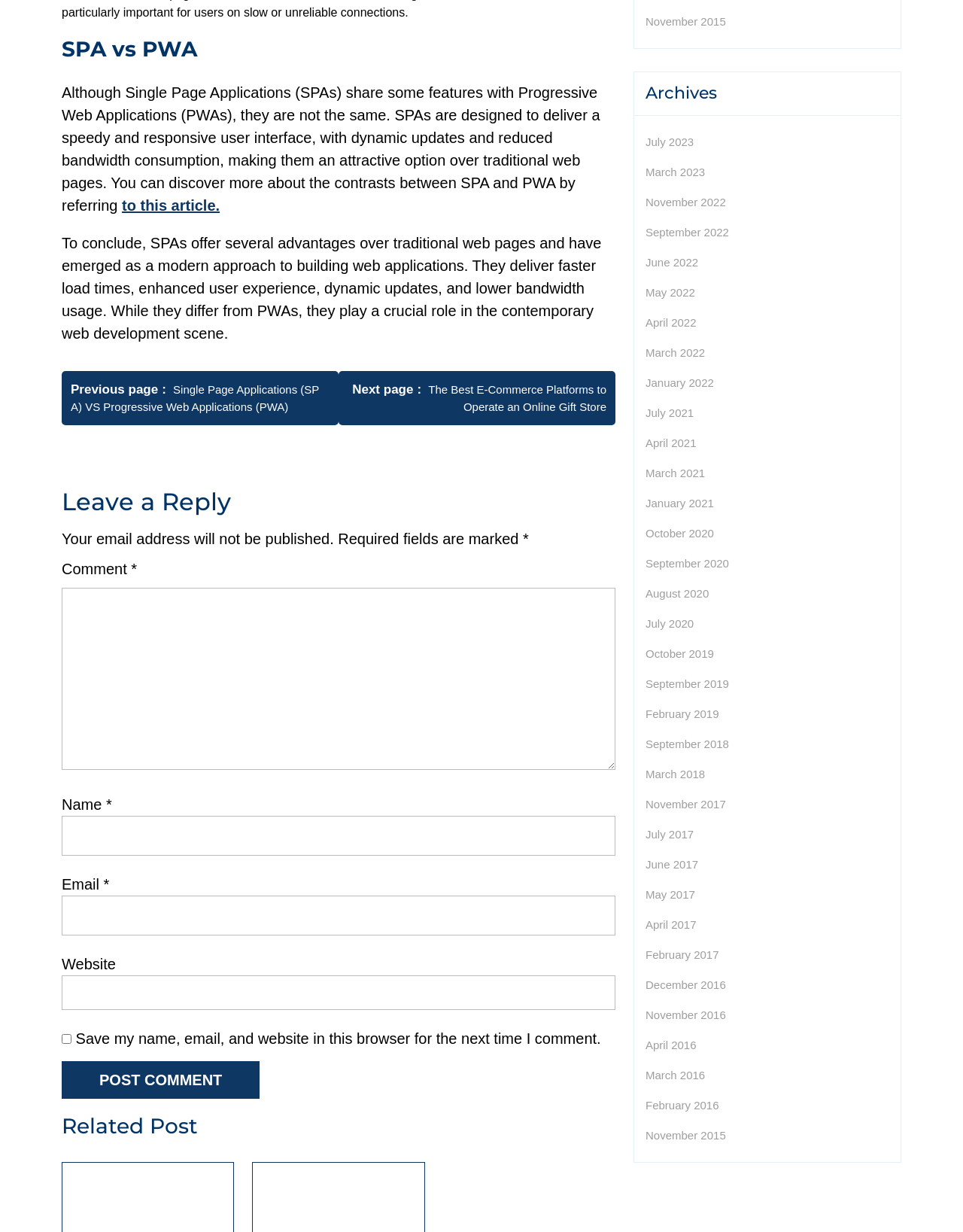How many links are there in the 'Posts' section?
Refer to the image and provide a one-word or short phrase answer.

2